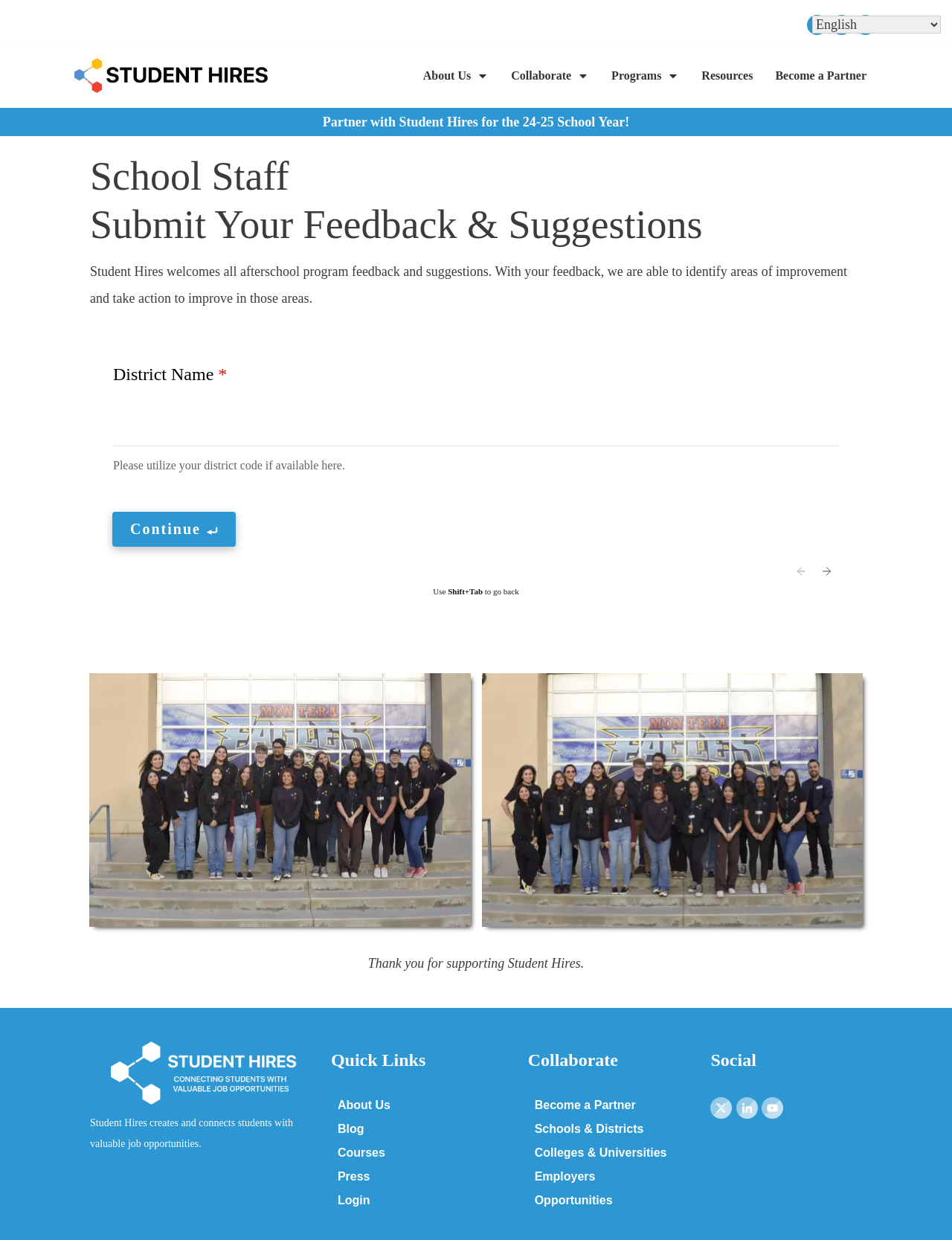Please determine the bounding box coordinates for the element with the description: "Become a Partner".

[0.561, 0.882, 0.668, 0.901]